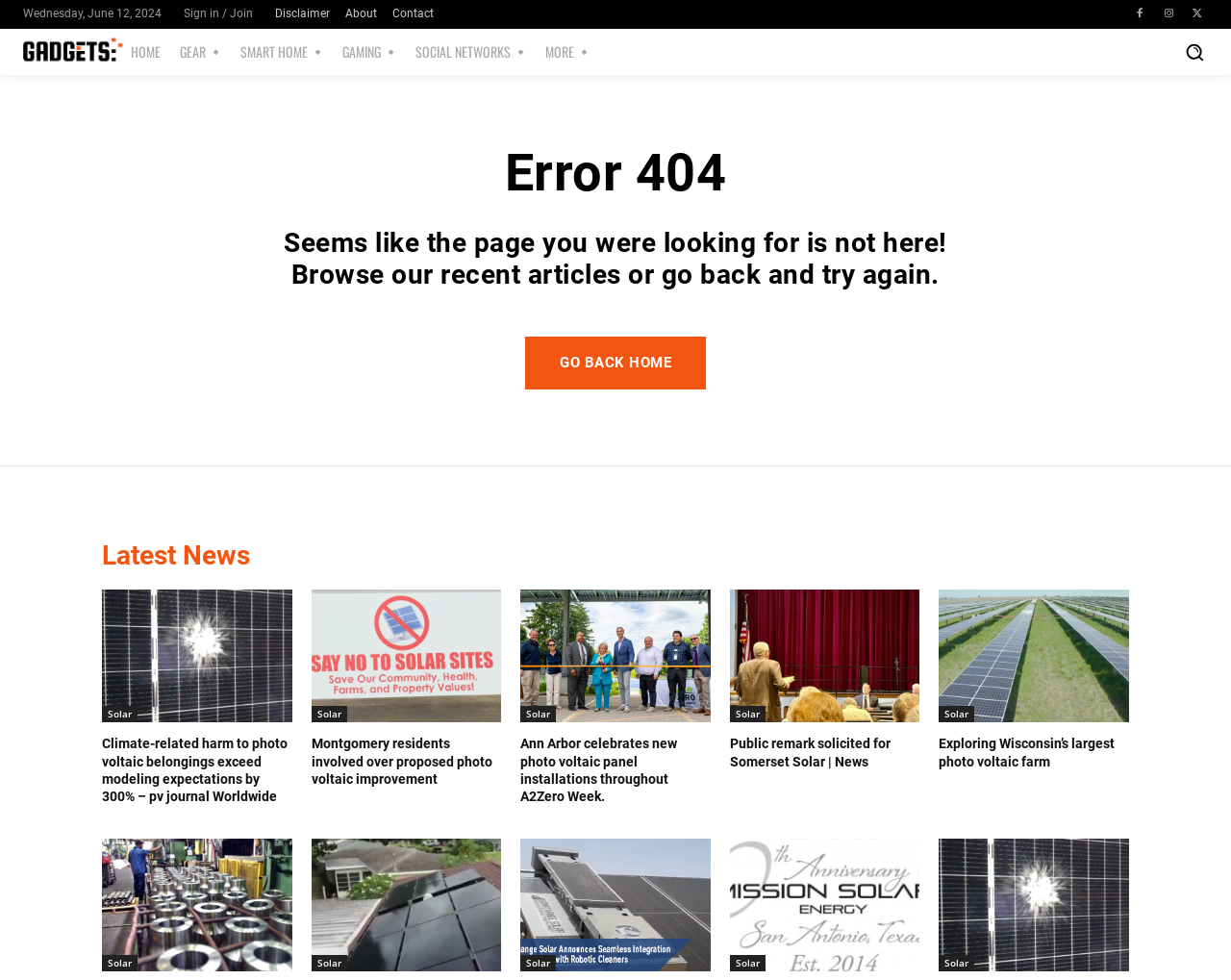Please indicate the bounding box coordinates of the element's region to be clicked to achieve the instruction: "Click on the 'Sign in / Join' link". Provide the coordinates as four float numbers between 0 and 1, i.e., [left, top, right, bottom].

[0.149, 0.008, 0.205, 0.02]